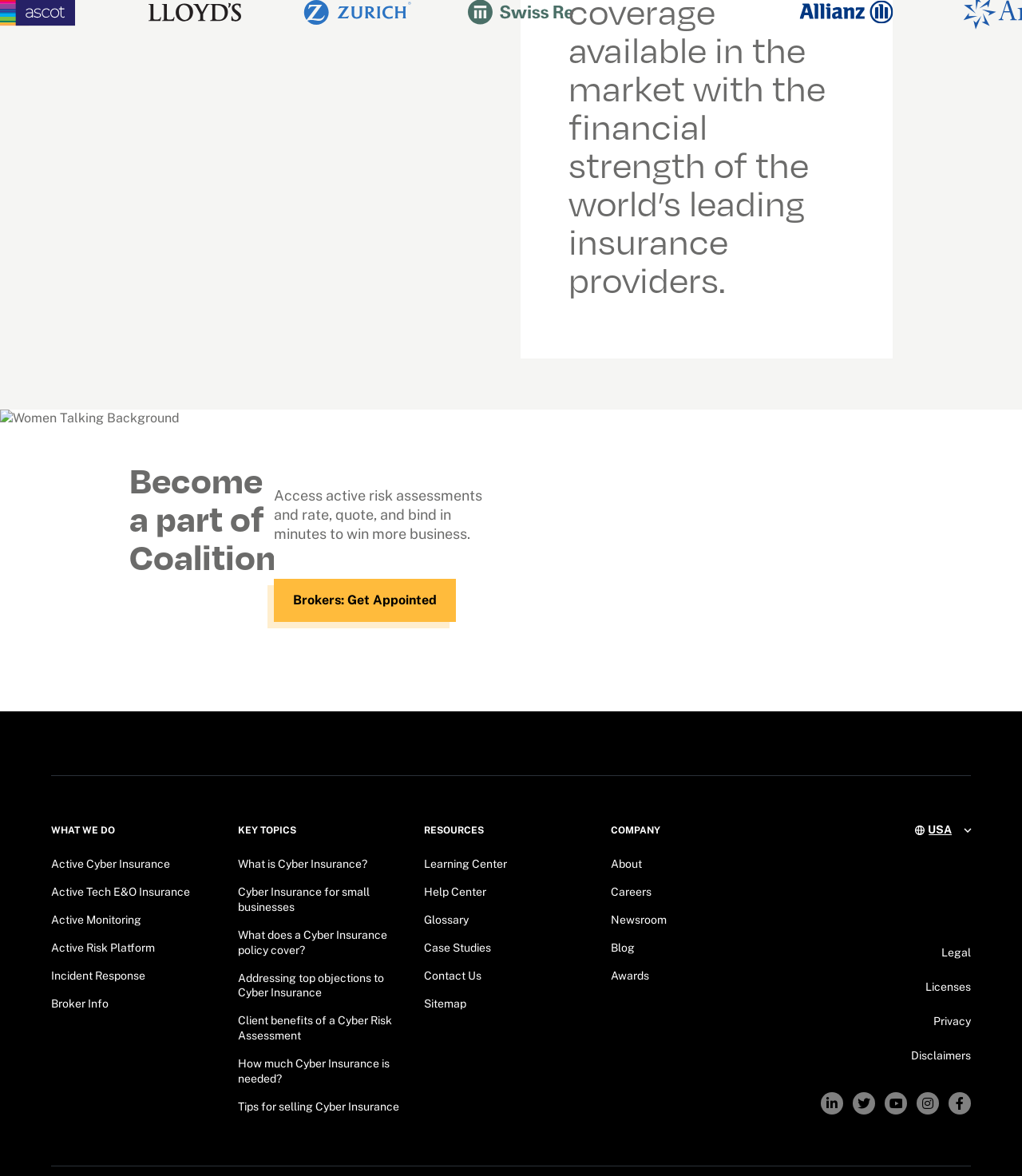Please determine the bounding box coordinates of the clickable area required to carry out the following instruction: "Explore 'Resources'". The coordinates must be four float numbers between 0 and 1, represented as [left, top, right, bottom].

[0.415, 0.701, 0.474, 0.71]